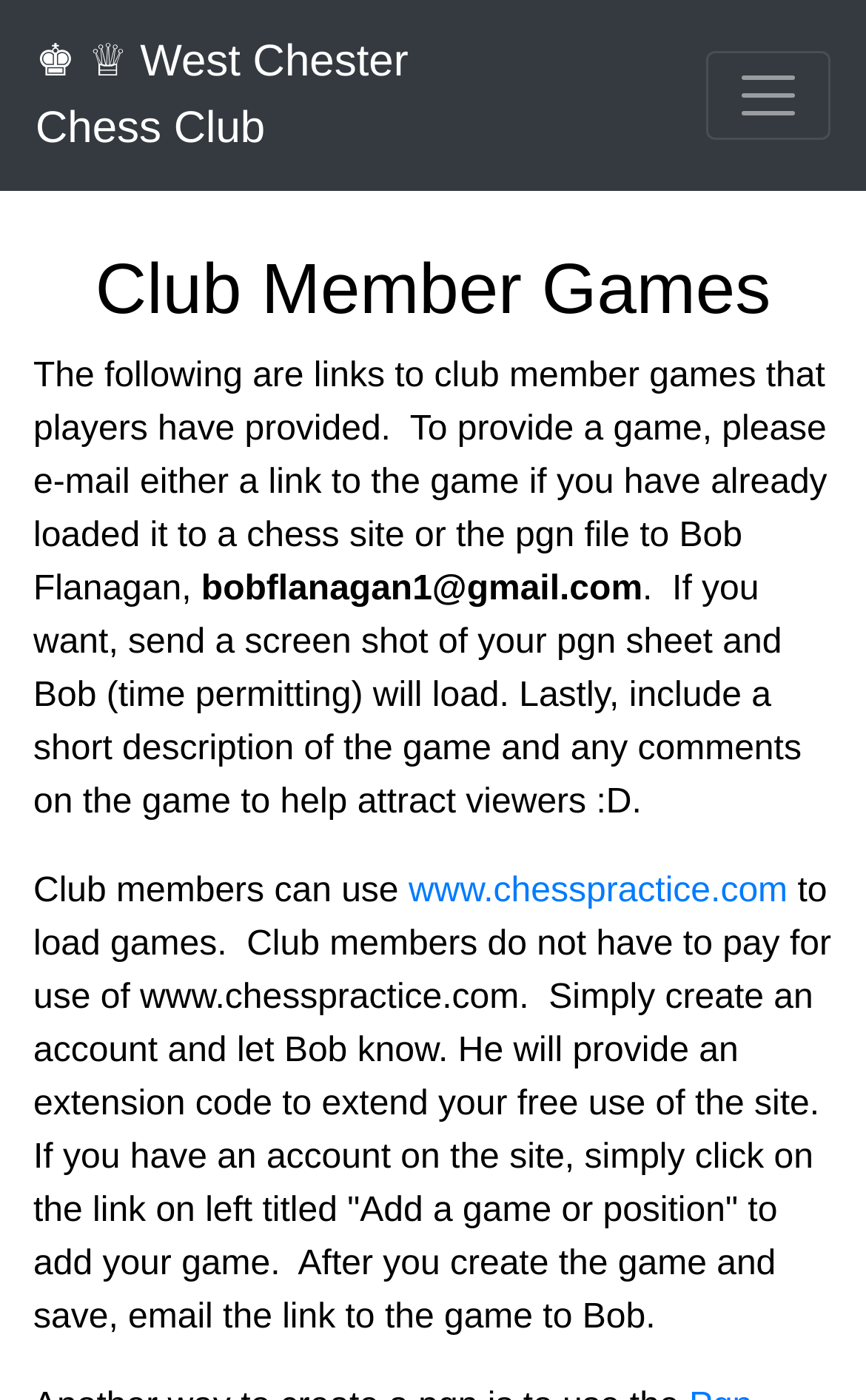What is required to add a game to the website?
Look at the screenshot and respond with one word or a short phrase.

PGN file or link